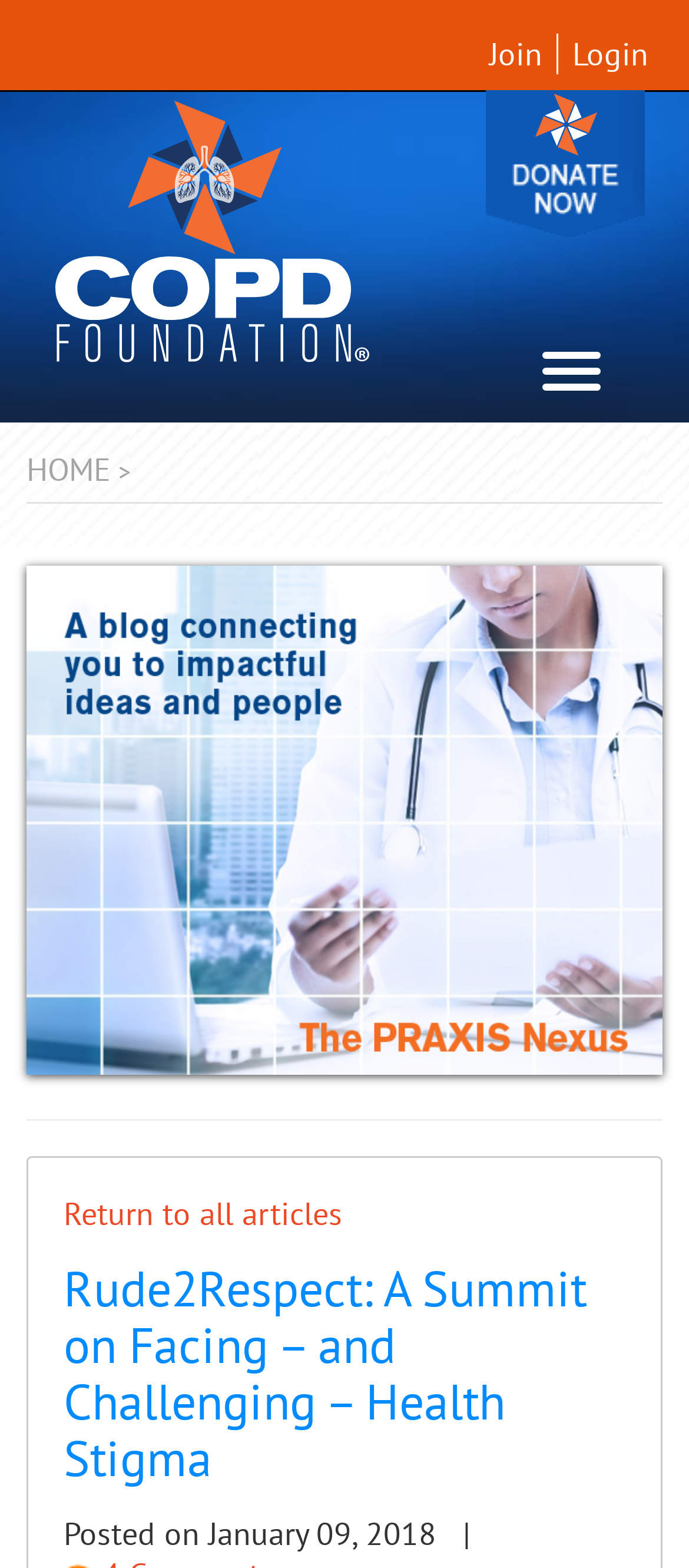Answer succinctly with a single word or phrase:
What is the name of the organization?

COPD Foundation